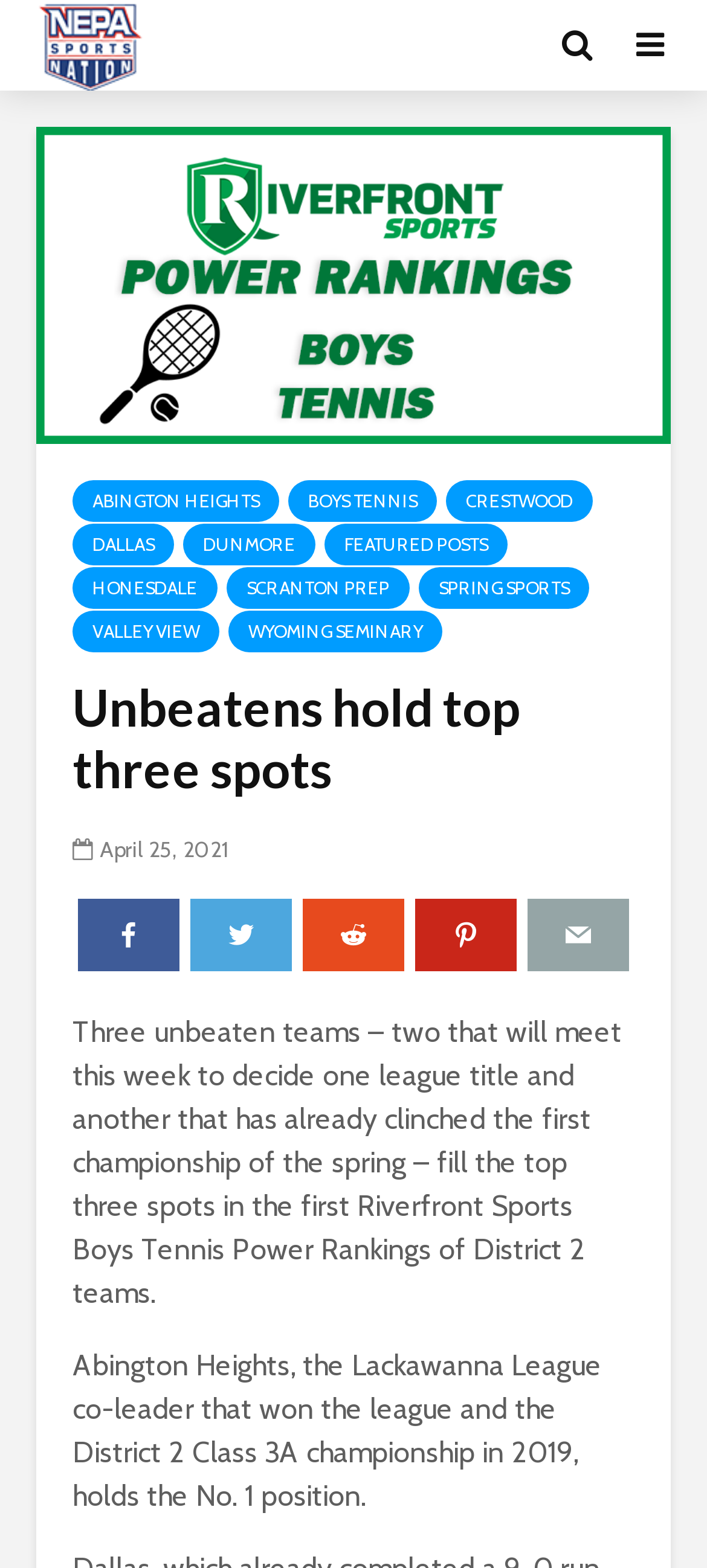Please identify the bounding box coordinates of the element that needs to be clicked to perform the following instruction: "Submit the contact form".

None